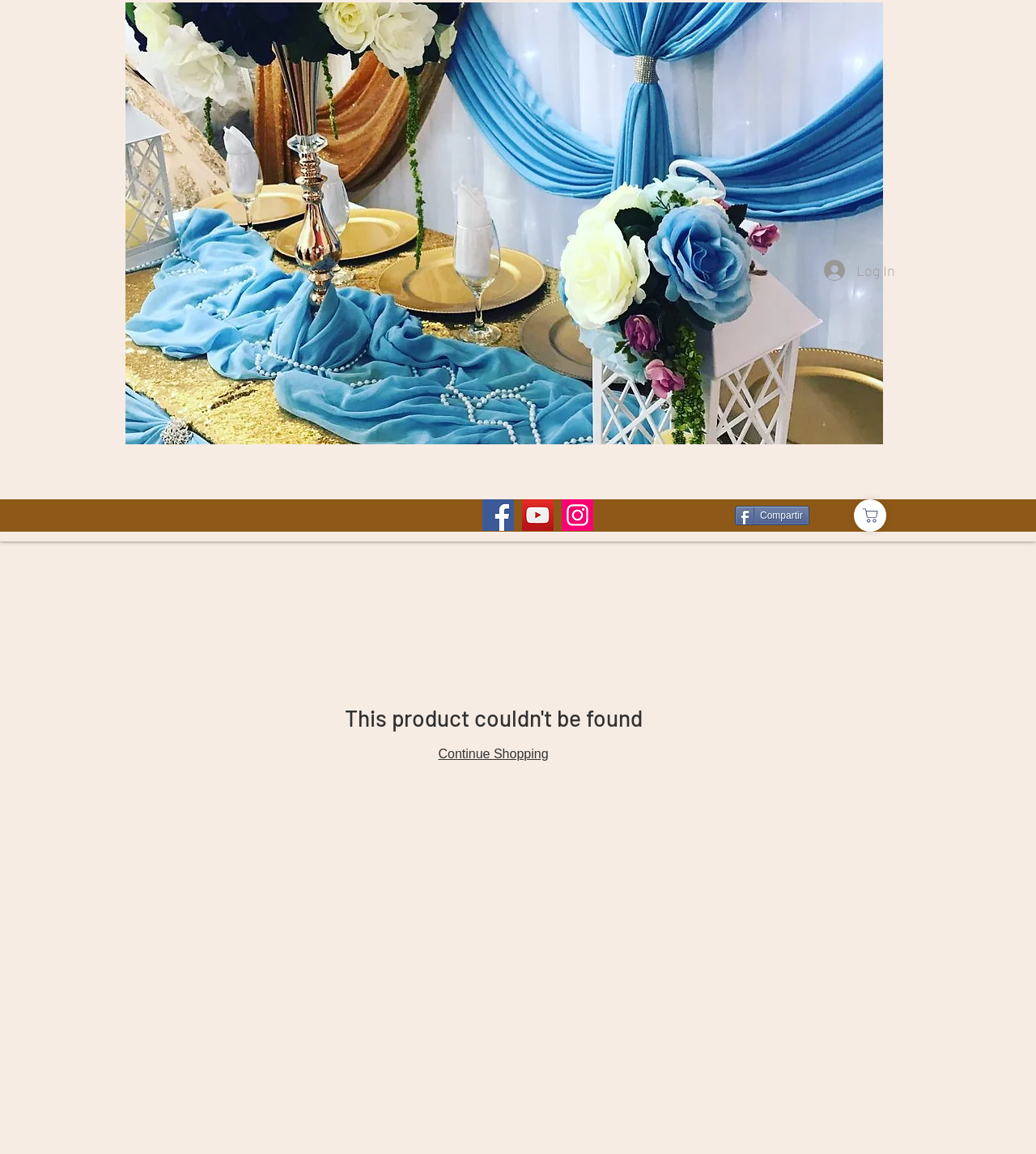Predict the bounding box of the UI element based on the description: "Photo & Video". The coordinates should be four float numbers between 0 and 1, formatted as [left, top, right, bottom].

[0.431, 0.385, 0.581, 0.428]